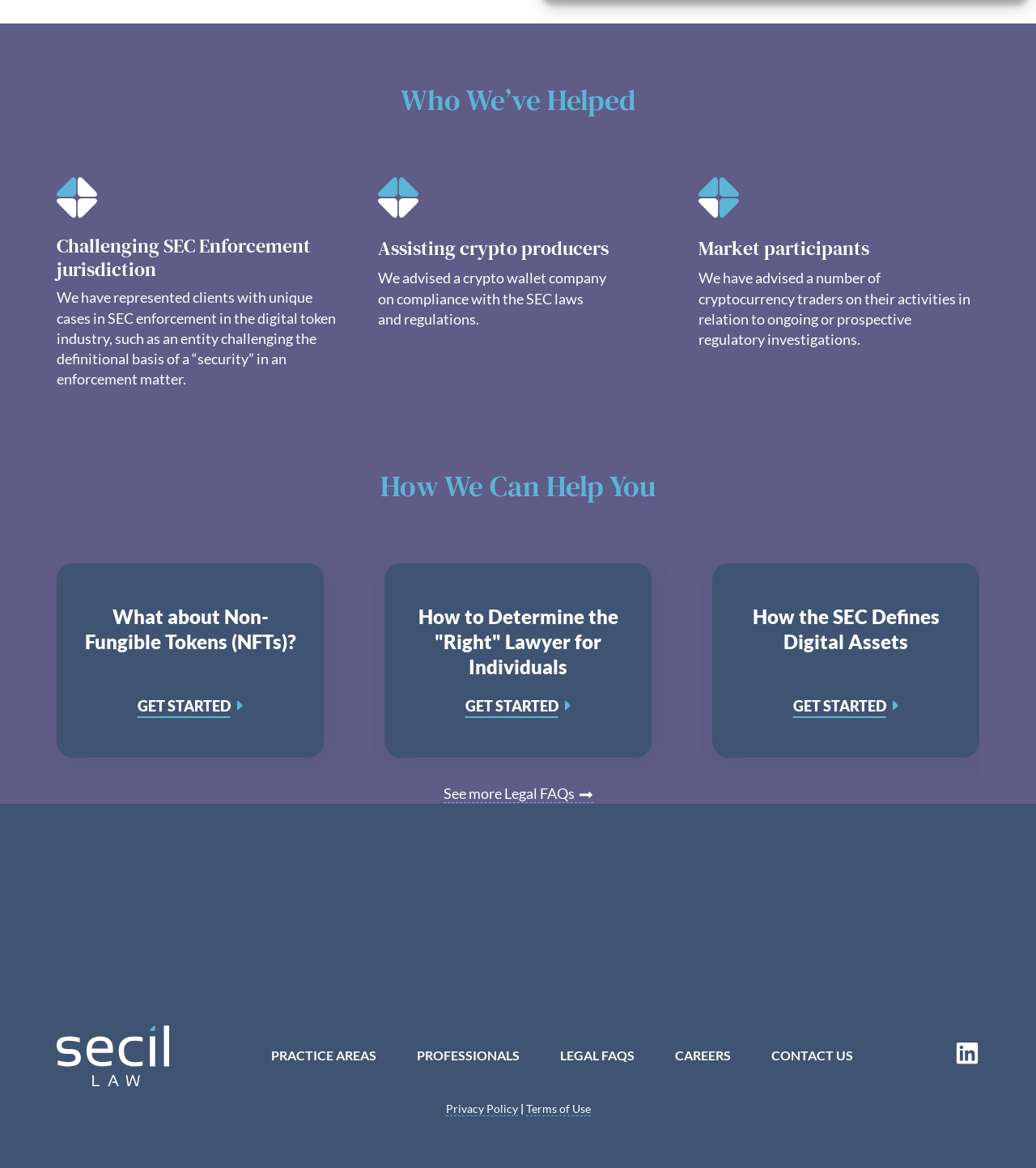Reply to the question with a brief word or phrase: How many links are in the footer section?

6